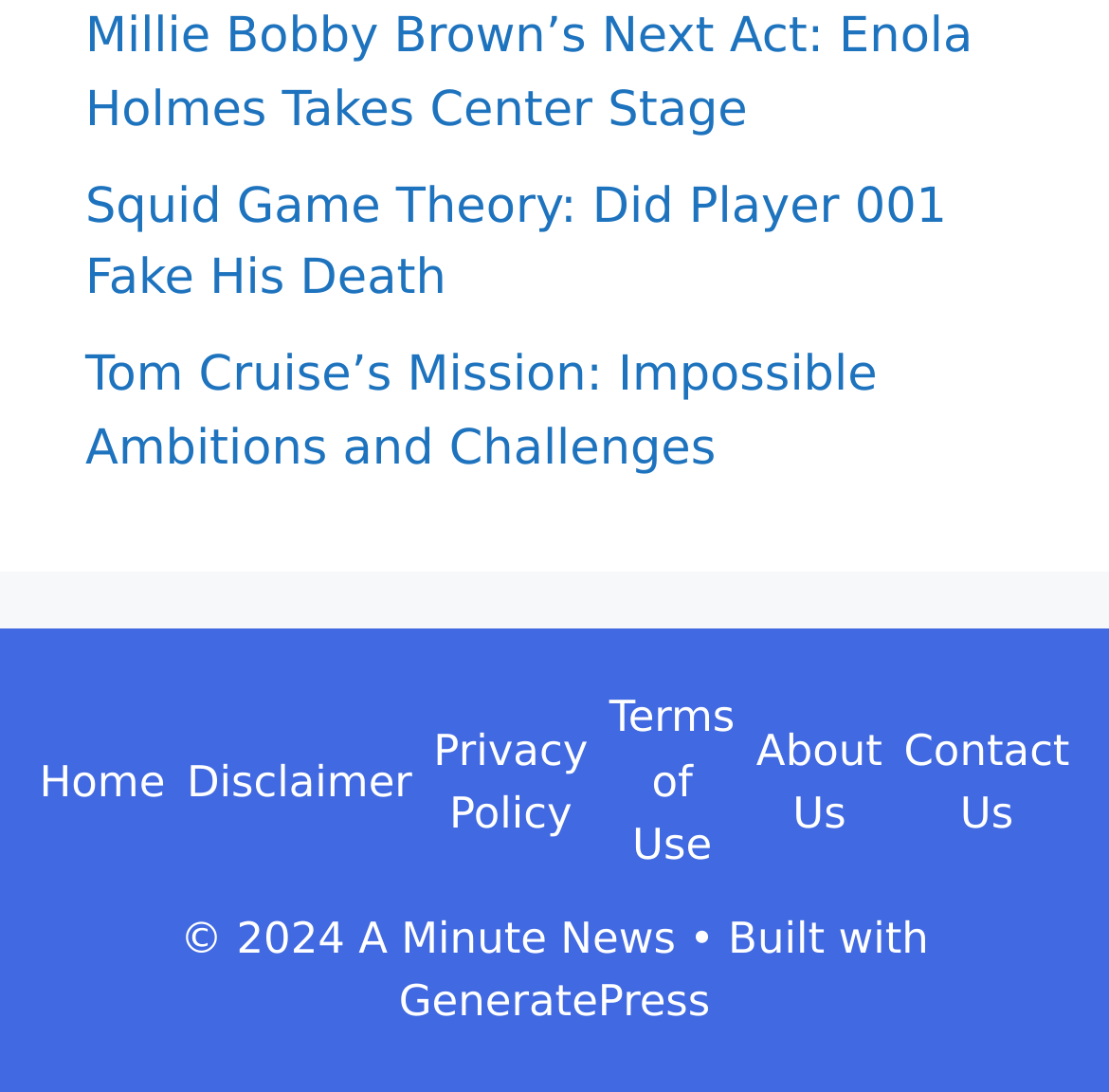How many links are in the footer section?
Please give a detailed and elaborate answer to the question based on the image.

The footer section contains links to 'Home', 'Disclaimer', 'Privacy Policy', 'Terms of Use', 'About Us', and 'Contact Us', which totals 6 links.